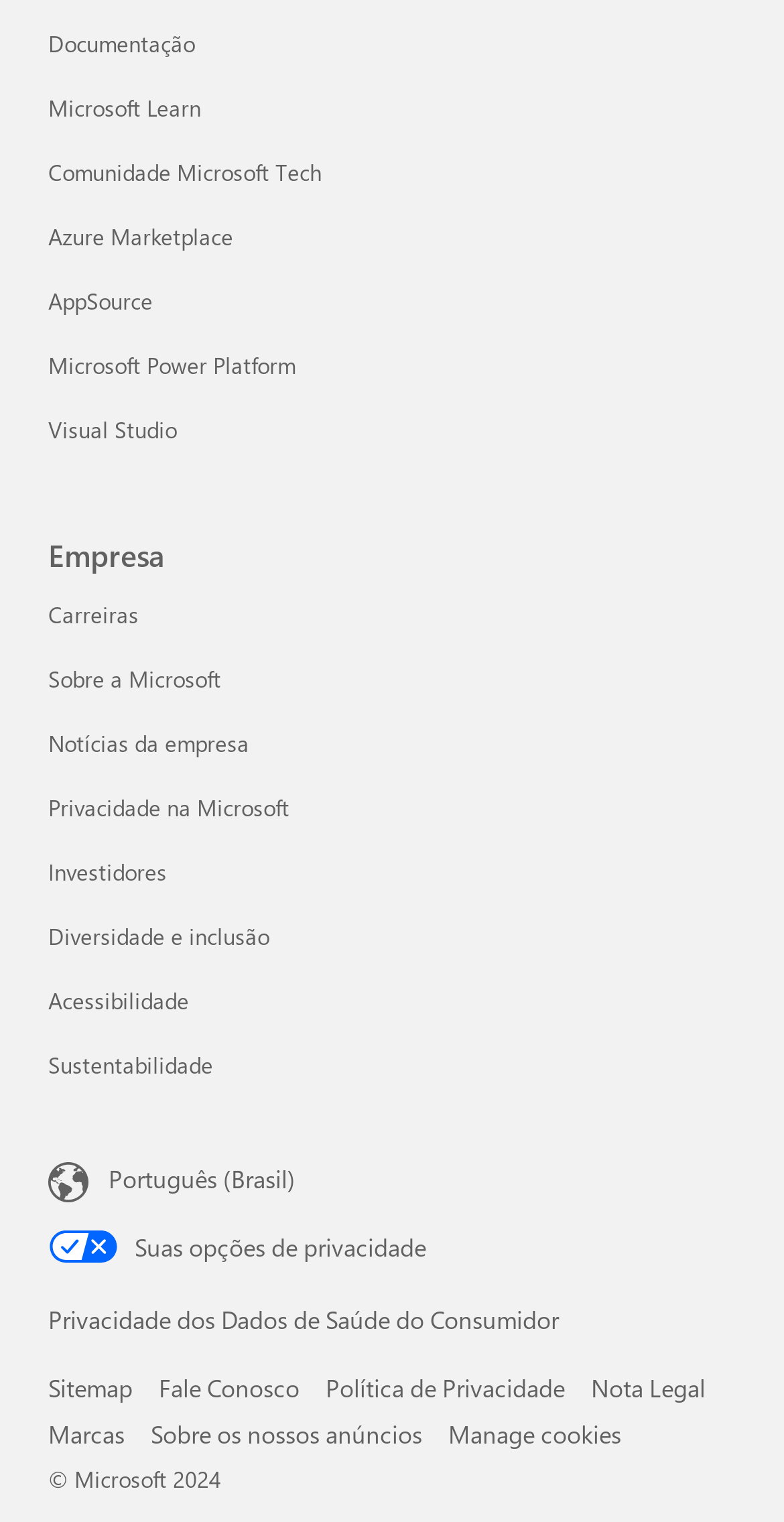Can you identify the bounding box coordinates of the clickable region needed to carry out this instruction: 'Learn about Microsoft'? The coordinates should be four float numbers within the range of 0 to 1, stated as [left, top, right, bottom].

[0.062, 0.436, 0.282, 0.456]